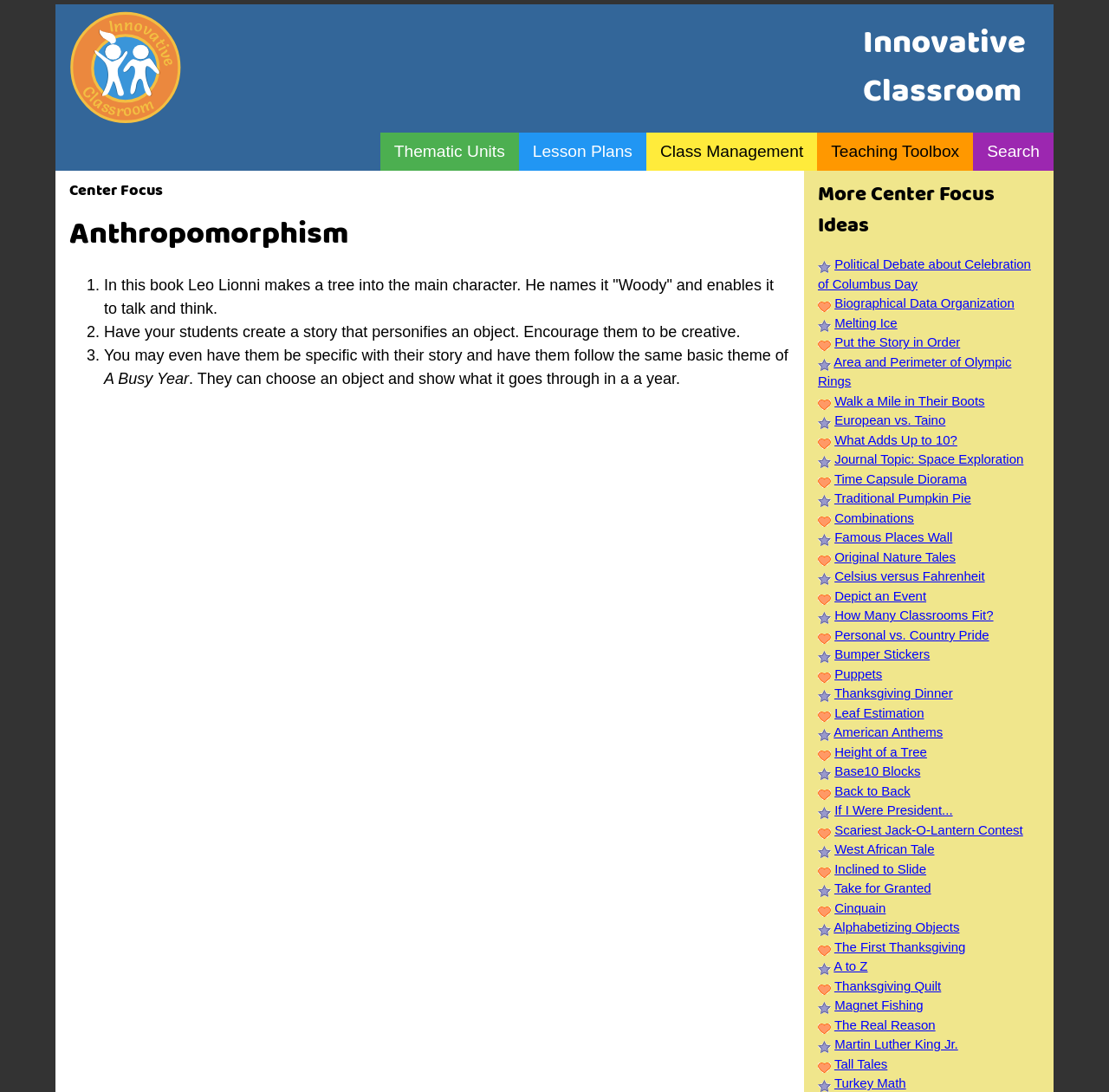Provide the bounding box coordinates of the UI element this sentence describes: "What Adds Up to 10?".

[0.752, 0.396, 0.863, 0.409]